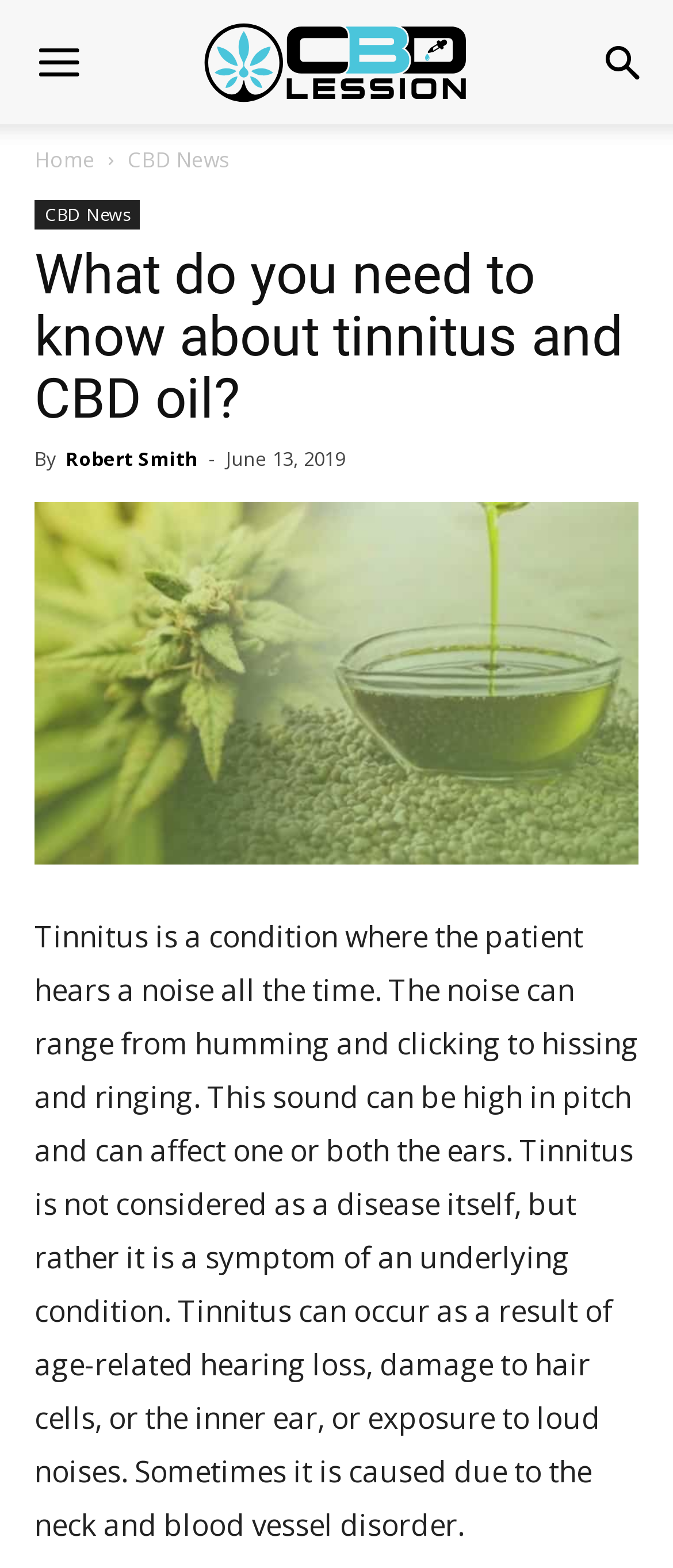Given the description "Home", determine the bounding box of the corresponding UI element.

[0.051, 0.092, 0.141, 0.111]